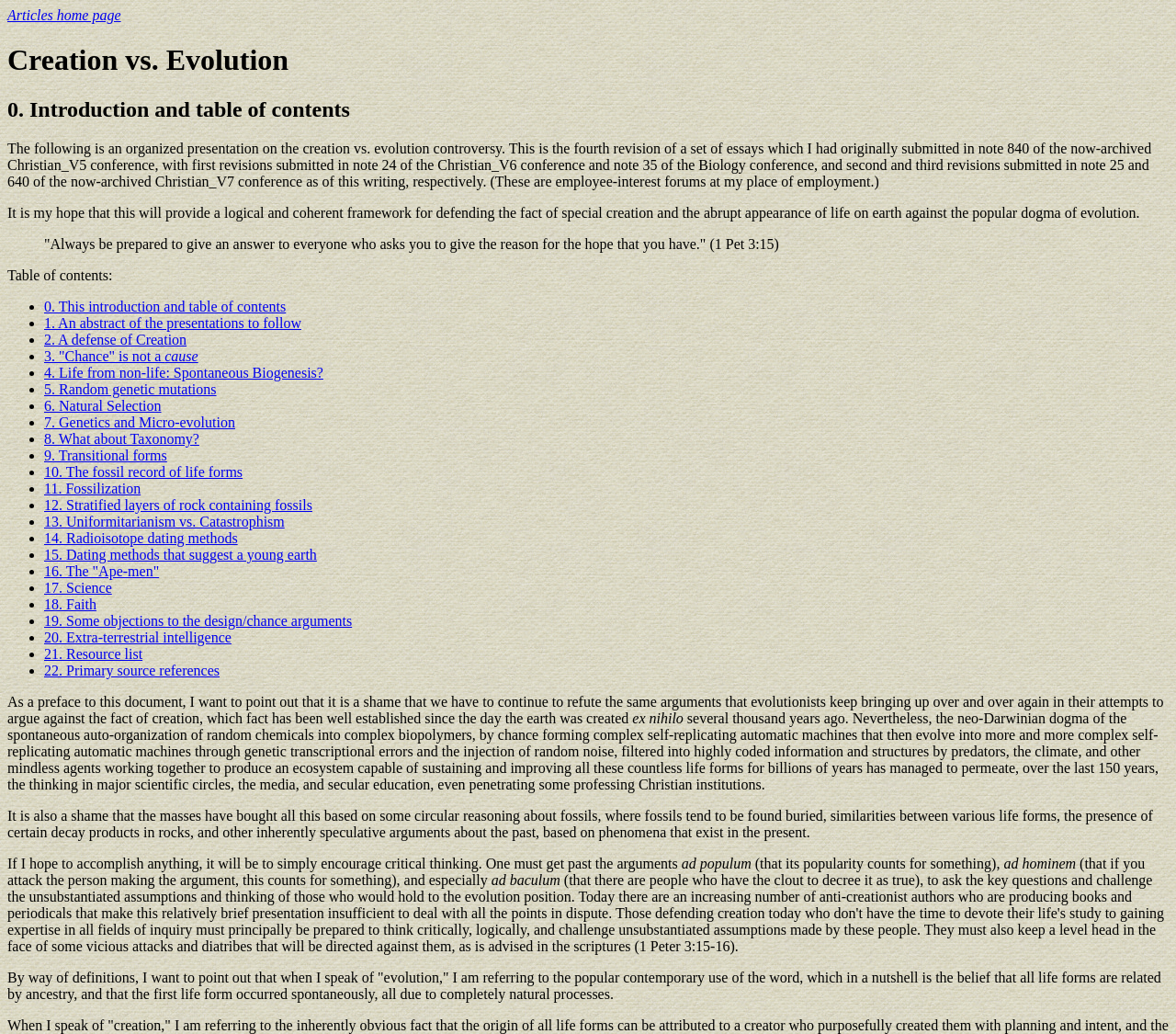Identify the bounding box for the described UI element. Provide the coordinates in (top-left x, top-left y, bottom-right x, bottom-right y) format with values ranging from 0 to 1: Online Shop

None